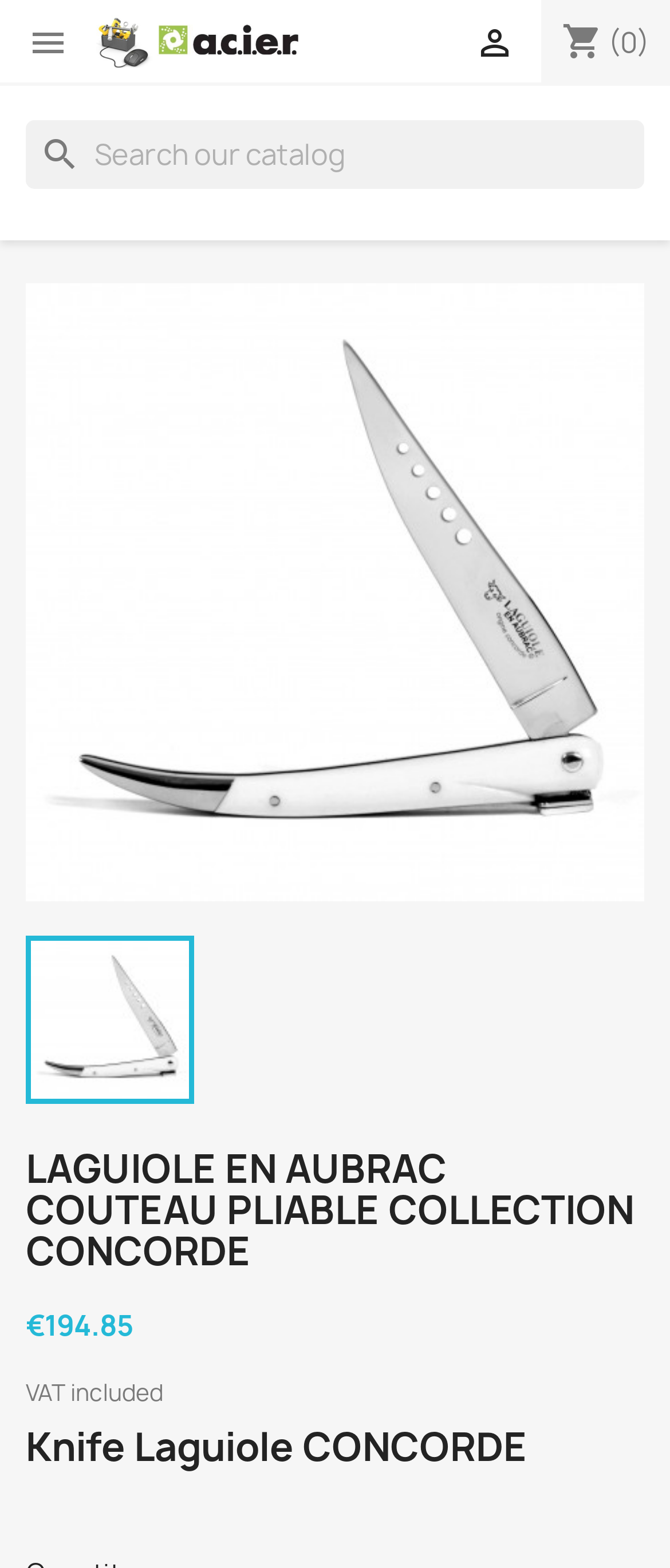Identify the bounding box coordinates for the UI element that matches this description: " Sign in".

[0.708, 0.016, 0.769, 0.04]